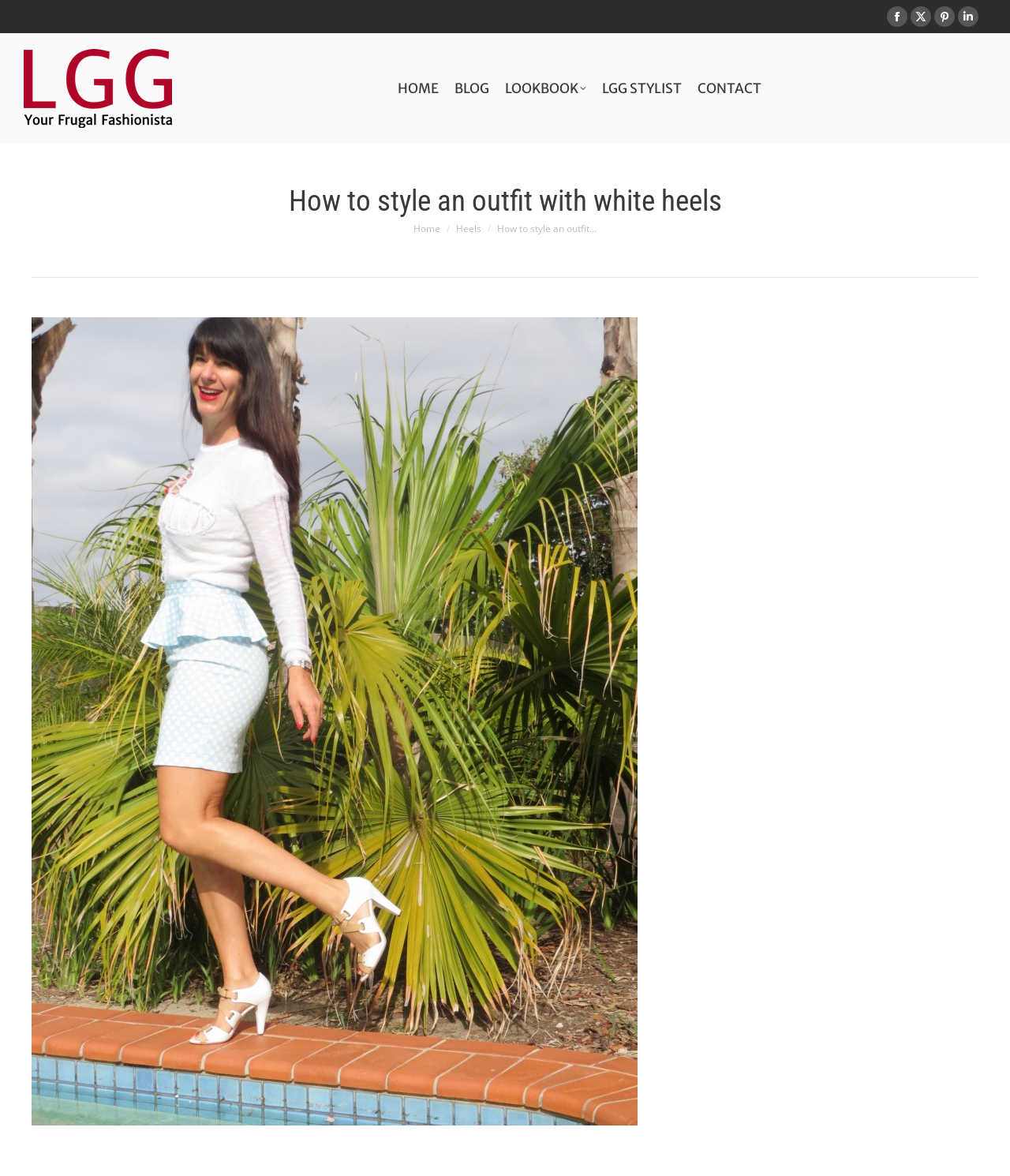How many social media links are at the top right corner of the webpage?
Using the image as a reference, answer the question in detail.

I counted the number of social media links at the top right corner of the webpage by looking at the link elements with the text 'Facebook page opens in new window', 'X page opens in new window', 'Pinterest page opens in new window', and 'Linkedin page opens in new window', which are all located in close proximity to each other.